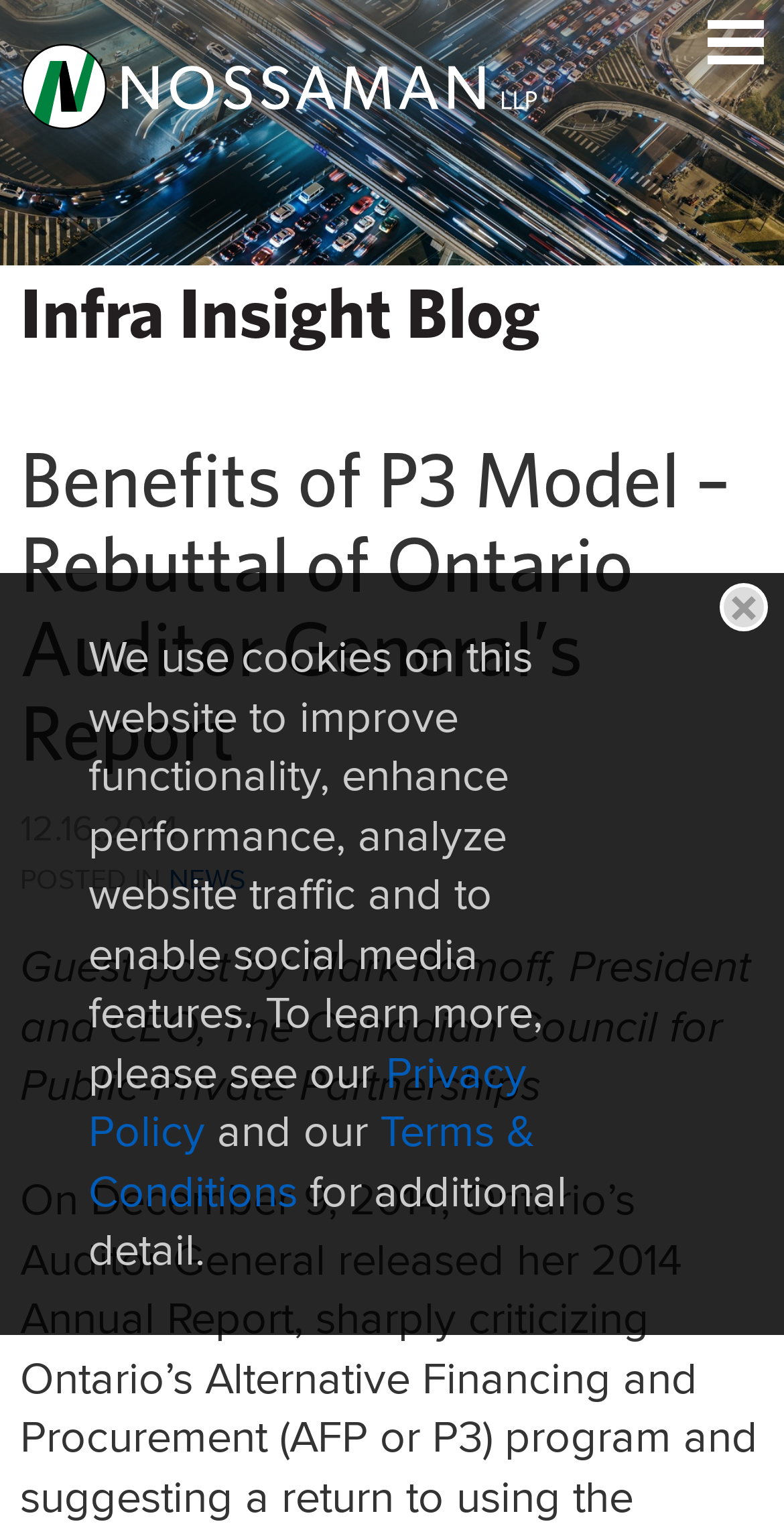Look at the image and give a detailed response to the following question: What is the date of the blog post?

The date of the blog post can be found below the title of the blog post, where there is a static text element with the date '12.16.2014'.